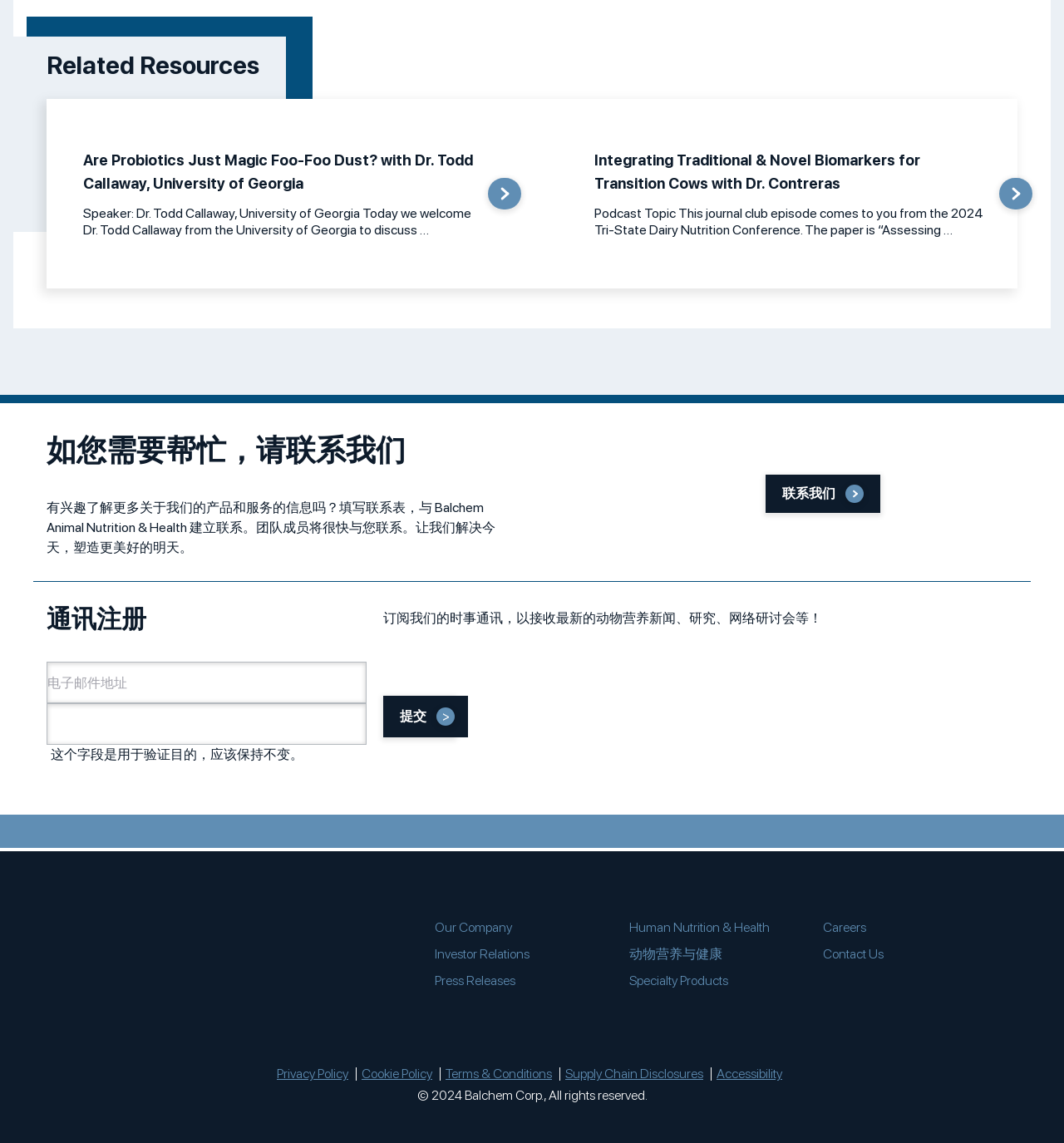Determine the bounding box coordinates for the clickable element to execute this instruction: "Submit the form". Provide the coordinates as four float numbers between 0 and 1, i.e., [left, top, right, bottom].

[0.36, 0.609, 0.41, 0.645]